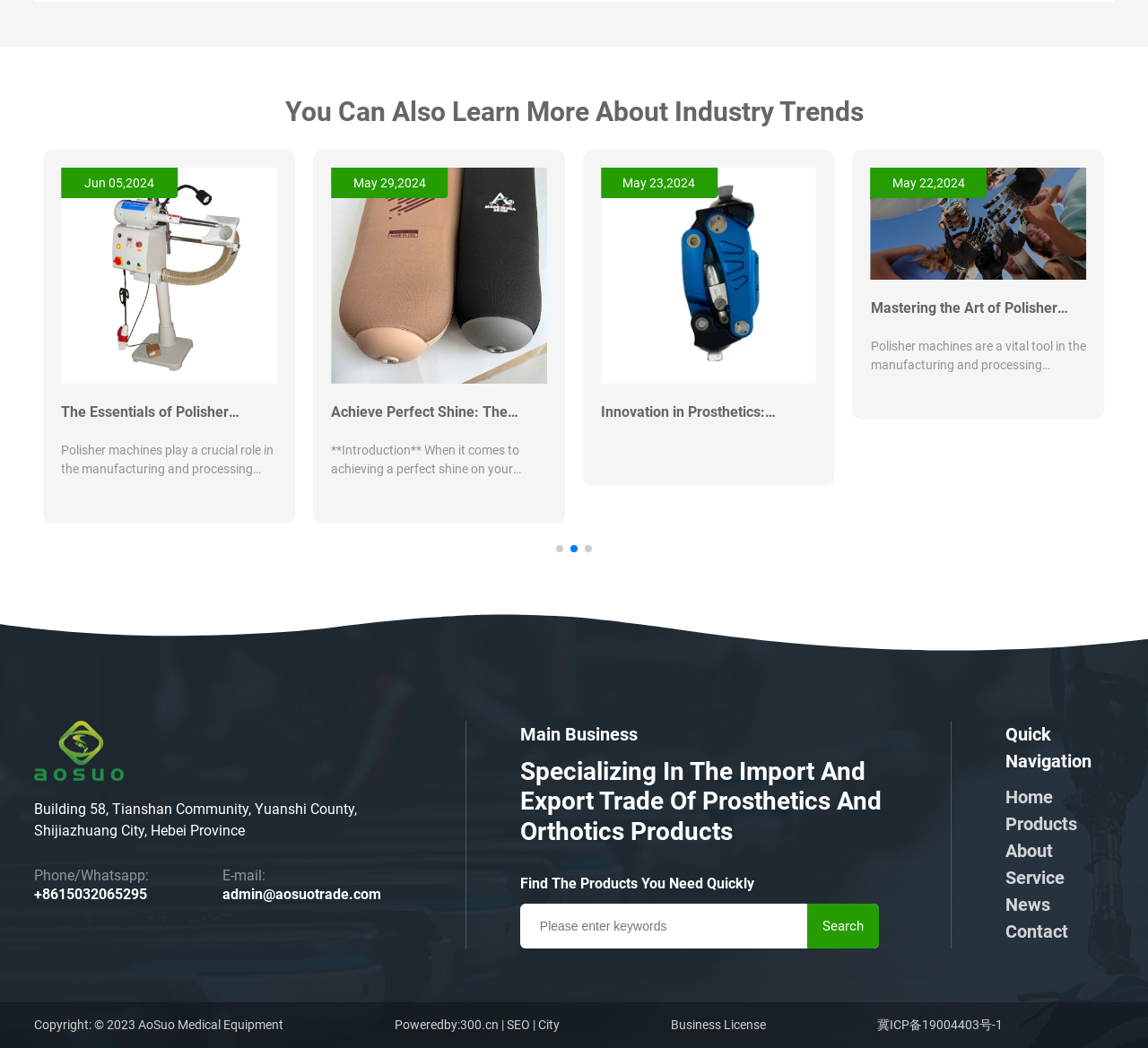Provide the bounding box coordinates of the UI element this sentence describes: "placeholder="Please enter keywords"".

[0.469, 0.862, 0.687, 0.905]